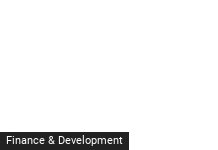Who is the target audience for this content?
Please respond to the question with as much detail as possible.

The content is relevant for industry professionals, investors, and stakeholders seeking insights into market shifts, which implies that the target audience is comprised of individuals who have a vested interest in the hospitality industry and want to stay informed about its trends and developments.